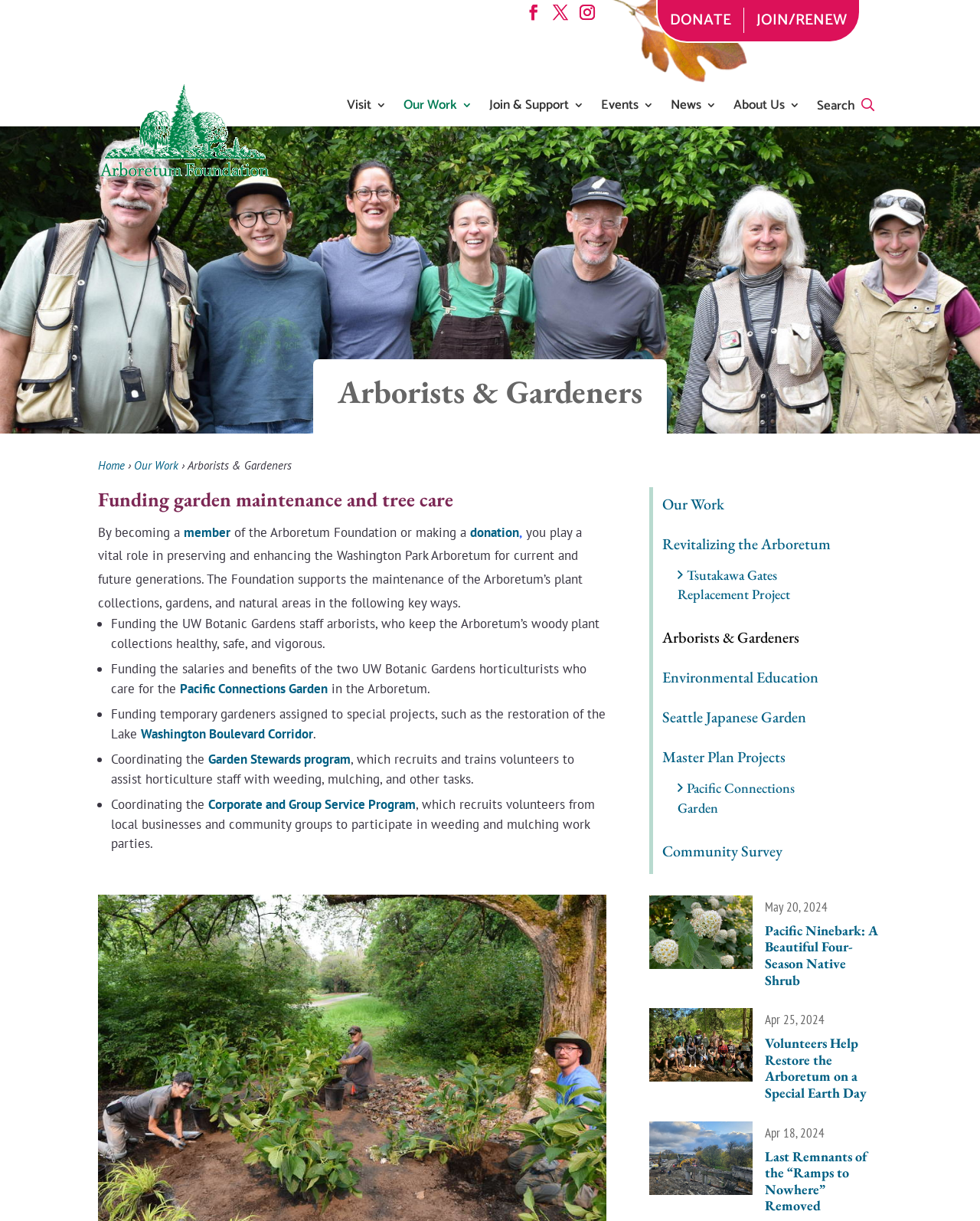Respond to the following query with just one word or a short phrase: 
What is the name of the foundation?

Arboretum Foundation